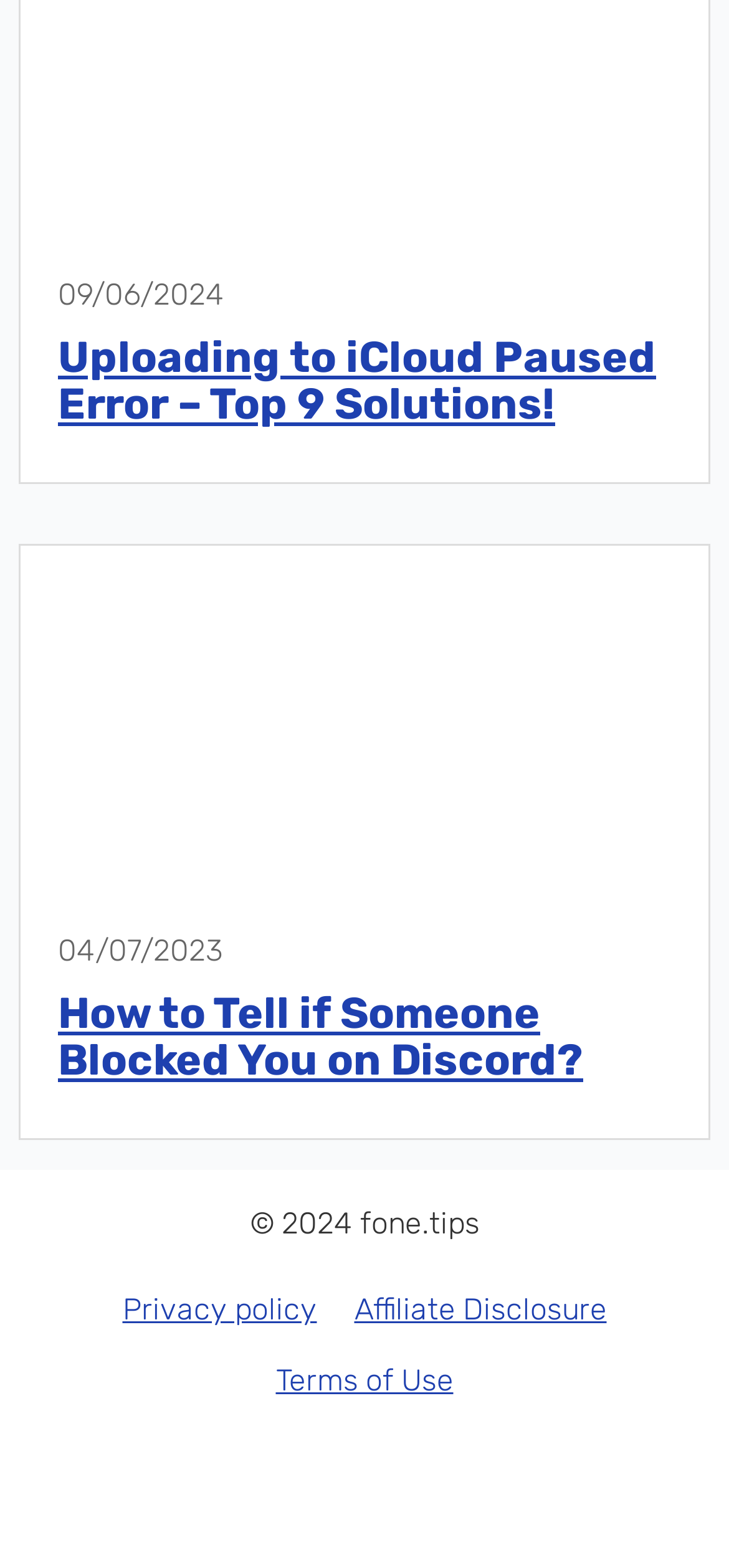What is the date of the second article?
Can you provide an in-depth and detailed response to the question?

I found the date of the second article by looking at the StaticText element with the content '04/07/2023' which is a child of the time element with ID 730.